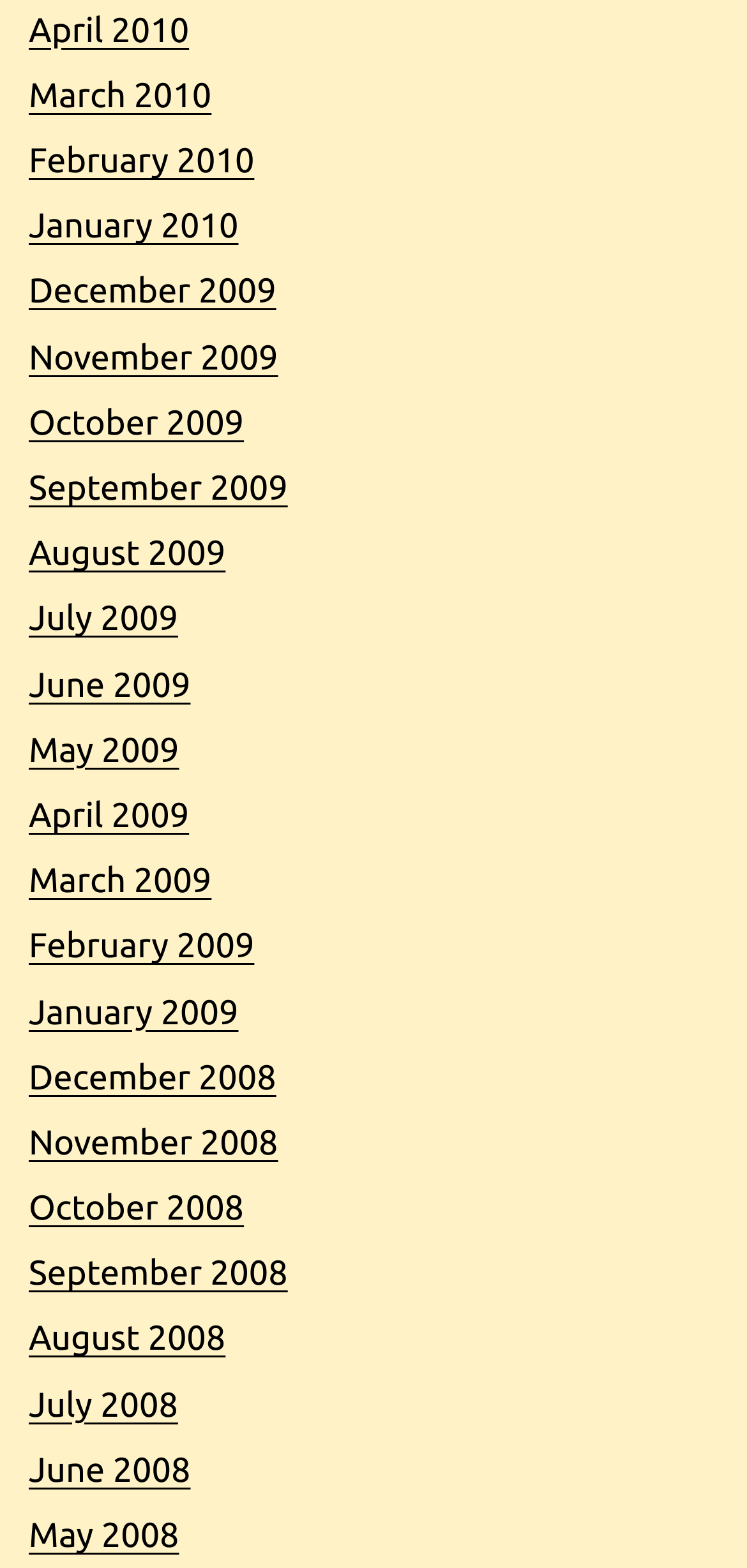Please find and report the bounding box coordinates of the element to click in order to perform the following action: "view March 2009". The coordinates should be expressed as four float numbers between 0 and 1, in the format [left, top, right, bottom].

[0.038, 0.55, 0.283, 0.574]